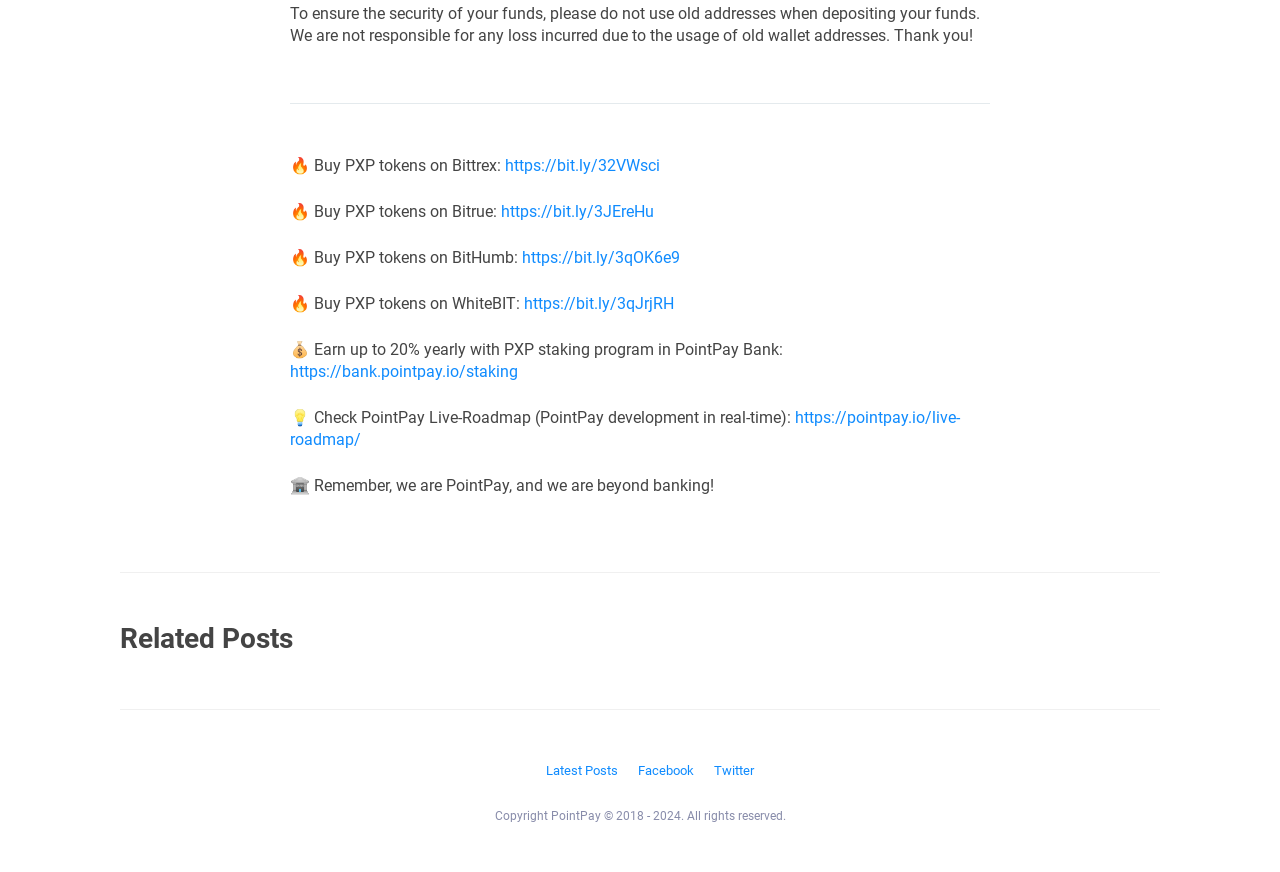Please find the bounding box coordinates of the element that you should click to achieve the following instruction: "View Latest Posts". The coordinates should be presented as four float numbers between 0 and 1: [left, top, right, bottom].

[0.427, 0.87, 0.483, 0.899]